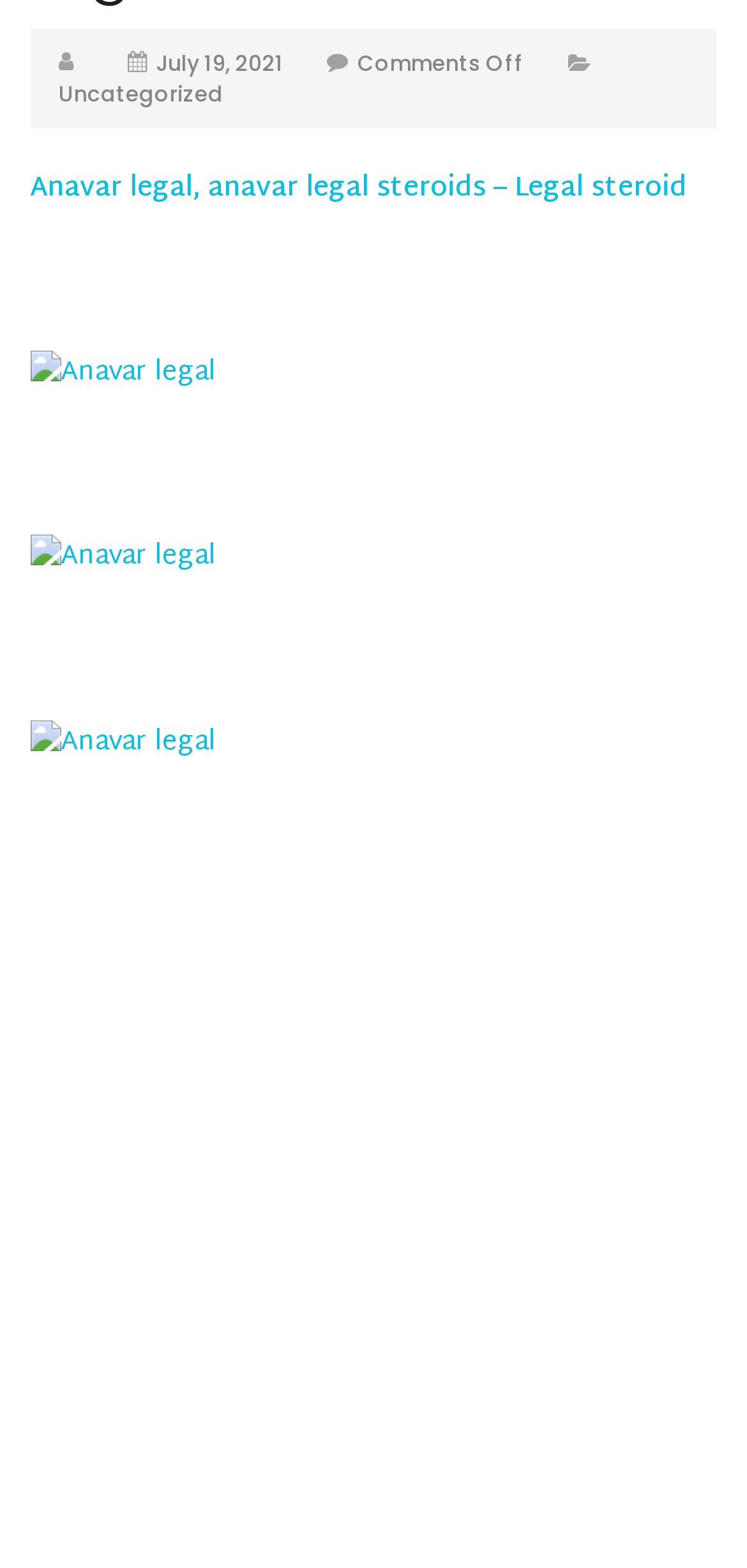Given the element description Uncategorized, predict the bounding box coordinates for the UI element in the webpage screenshot. The format should be (top-left x, top-left y, bottom-right x, bottom-right y), and the values should be between 0 and 1.

[0.078, 0.05, 0.299, 0.07]